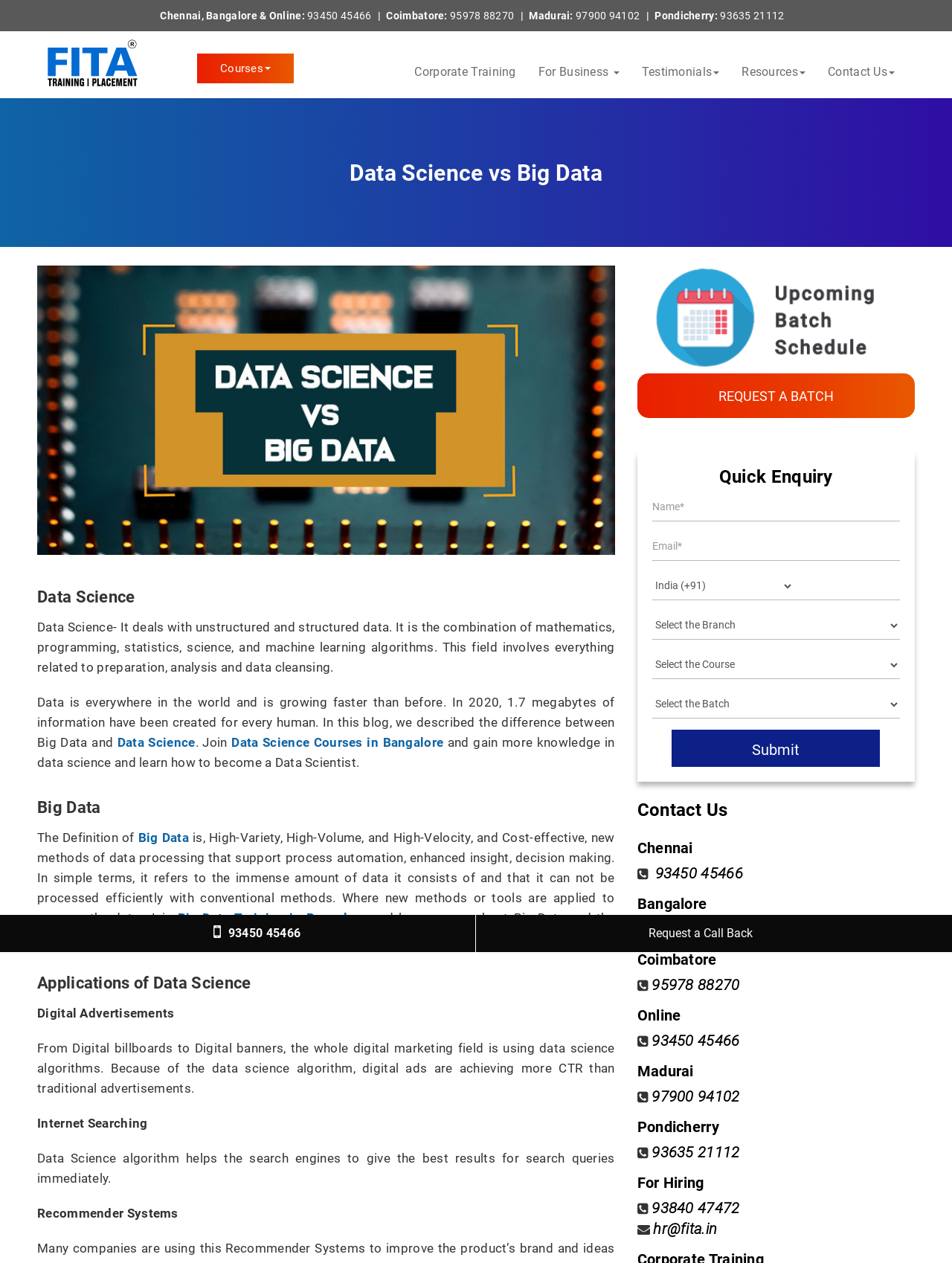By analyzing the image, answer the following question with a detailed response: What is the contact number for Chennai?

The contact number for Chennai can be found in the Contact Us section of the webpage, where it is listed as 93450 45466.